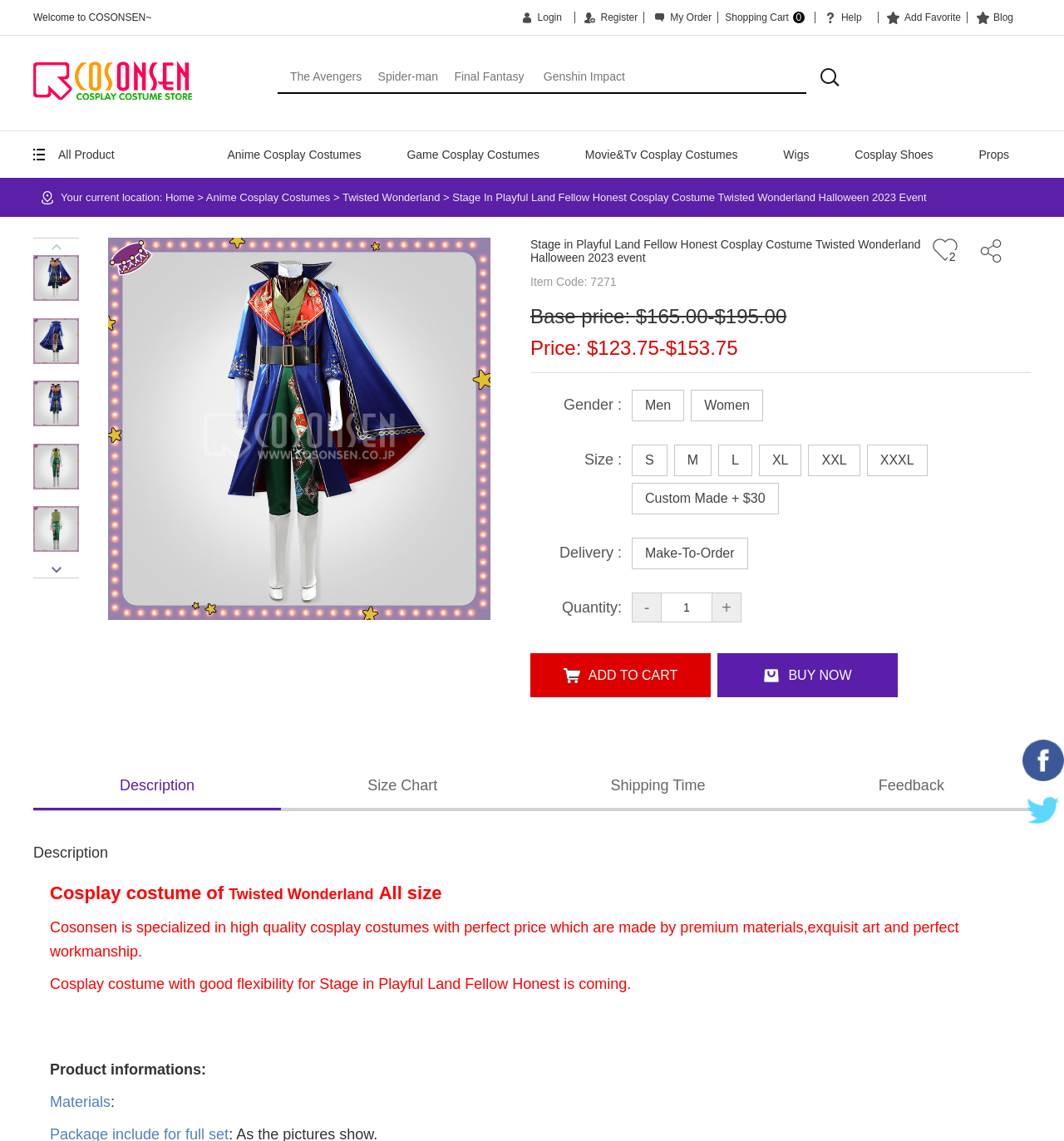Using the description "All Product", locate and provide the bounding box of the UI element.

[0.055, 0.13, 0.108, 0.141]